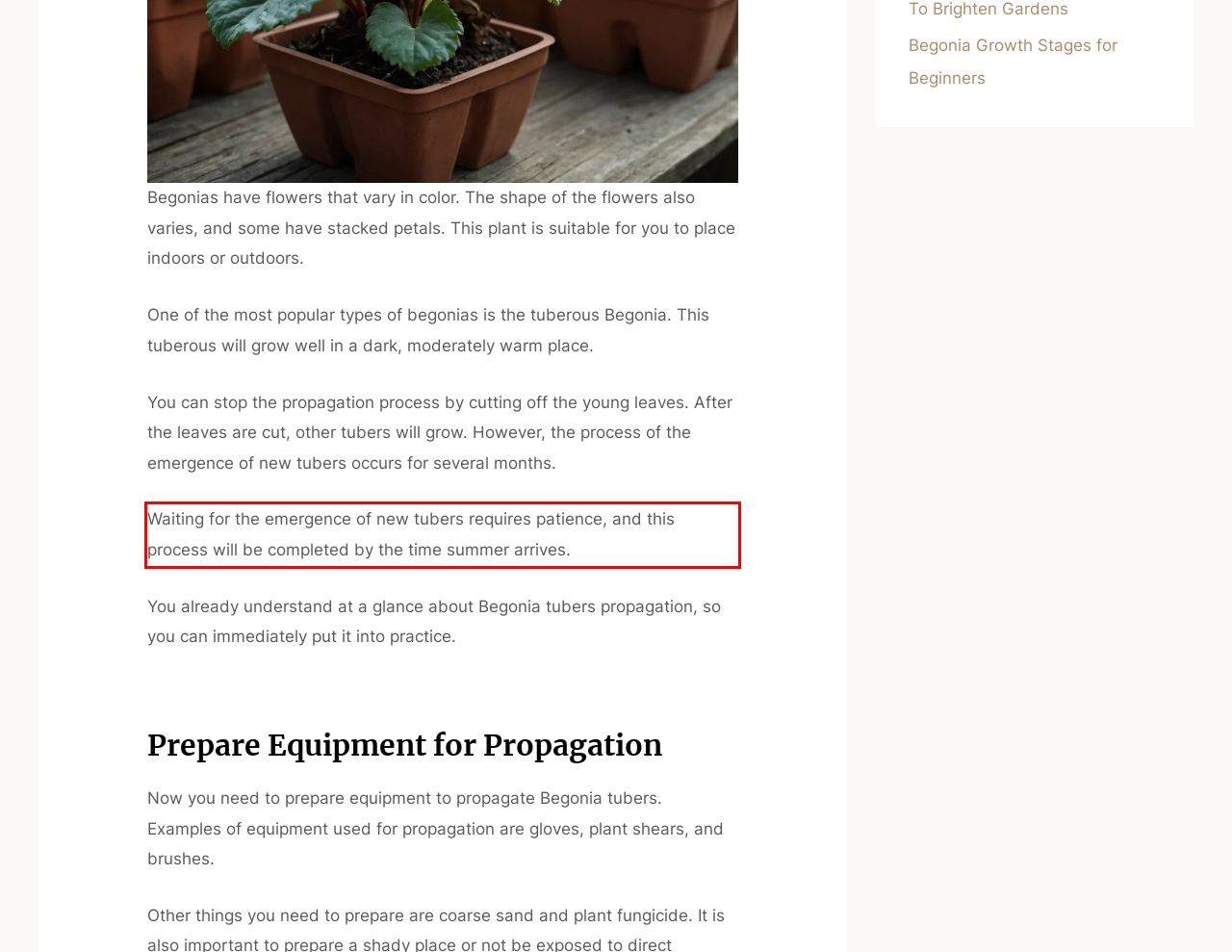Identify the red bounding box in the webpage screenshot and perform OCR to generate the text content enclosed.

Waiting for the emergence of new tubers requires patience, and this process will be completed by the time summer arrives.